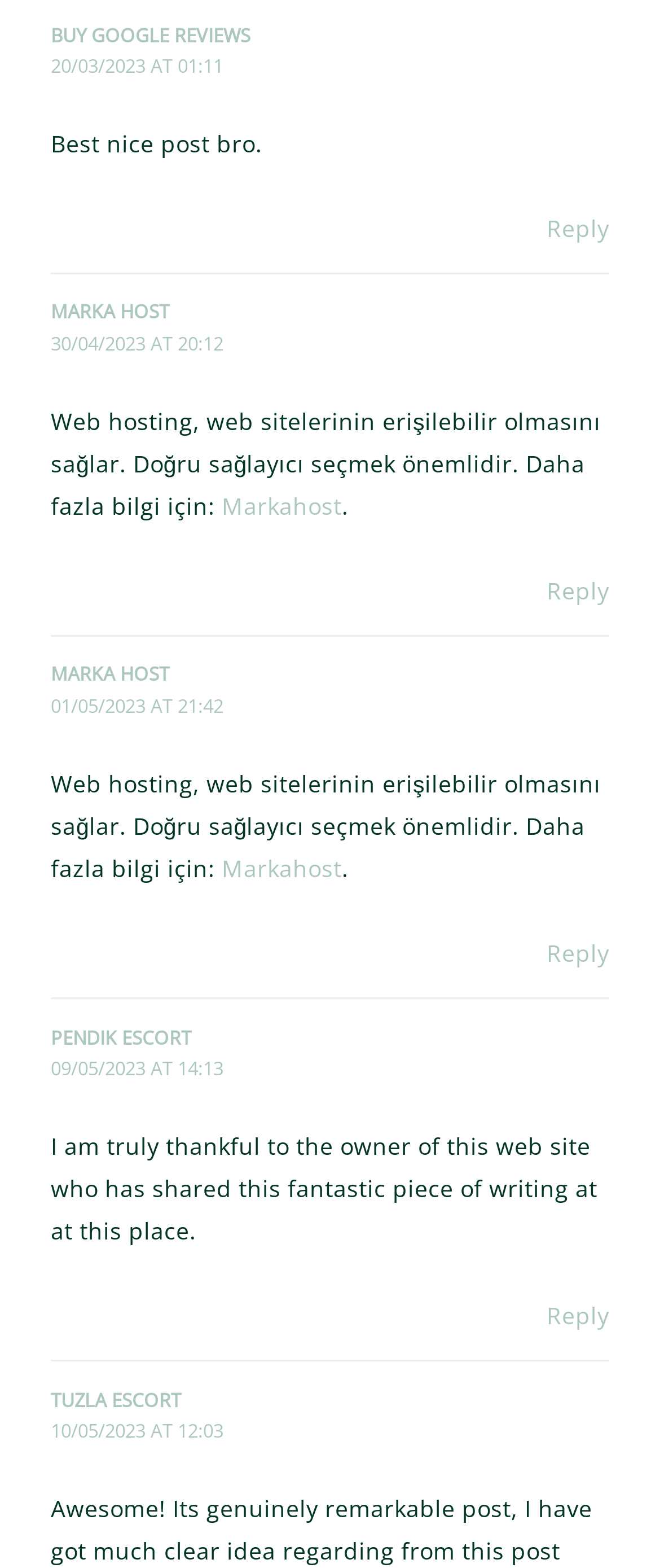Bounding box coordinates must be specified in the format (top-left x, top-left y, bottom-right x, bottom-right y). All values should be floating point numbers between 0 and 1. What are the bounding box coordinates of the UI element described as: 30/04/2023 at 20:12

[0.077, 0.21, 0.338, 0.226]